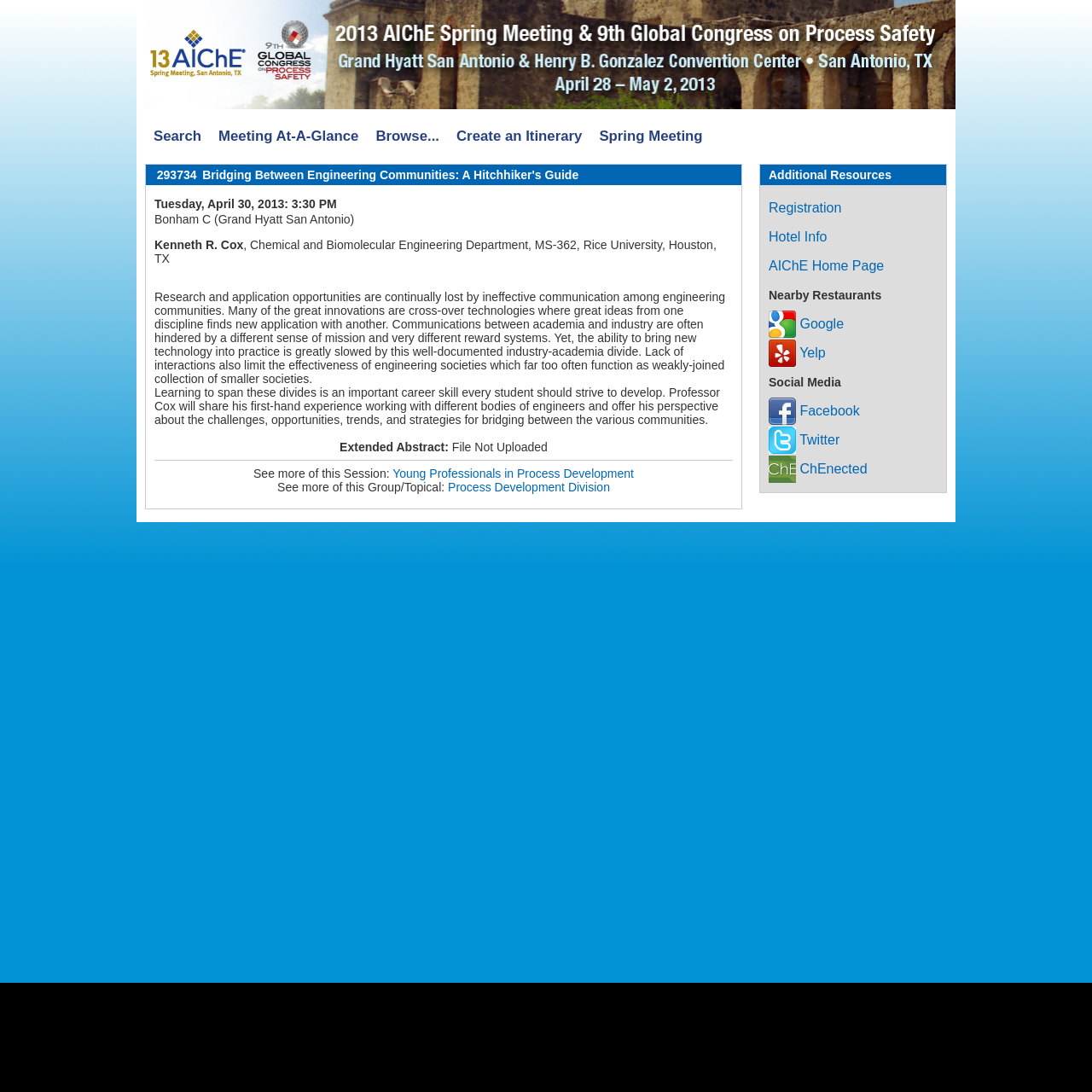Please determine the bounding box coordinates of the section I need to click to accomplish this instruction: "View the meeting at a glance".

[0.192, 0.112, 0.336, 0.138]